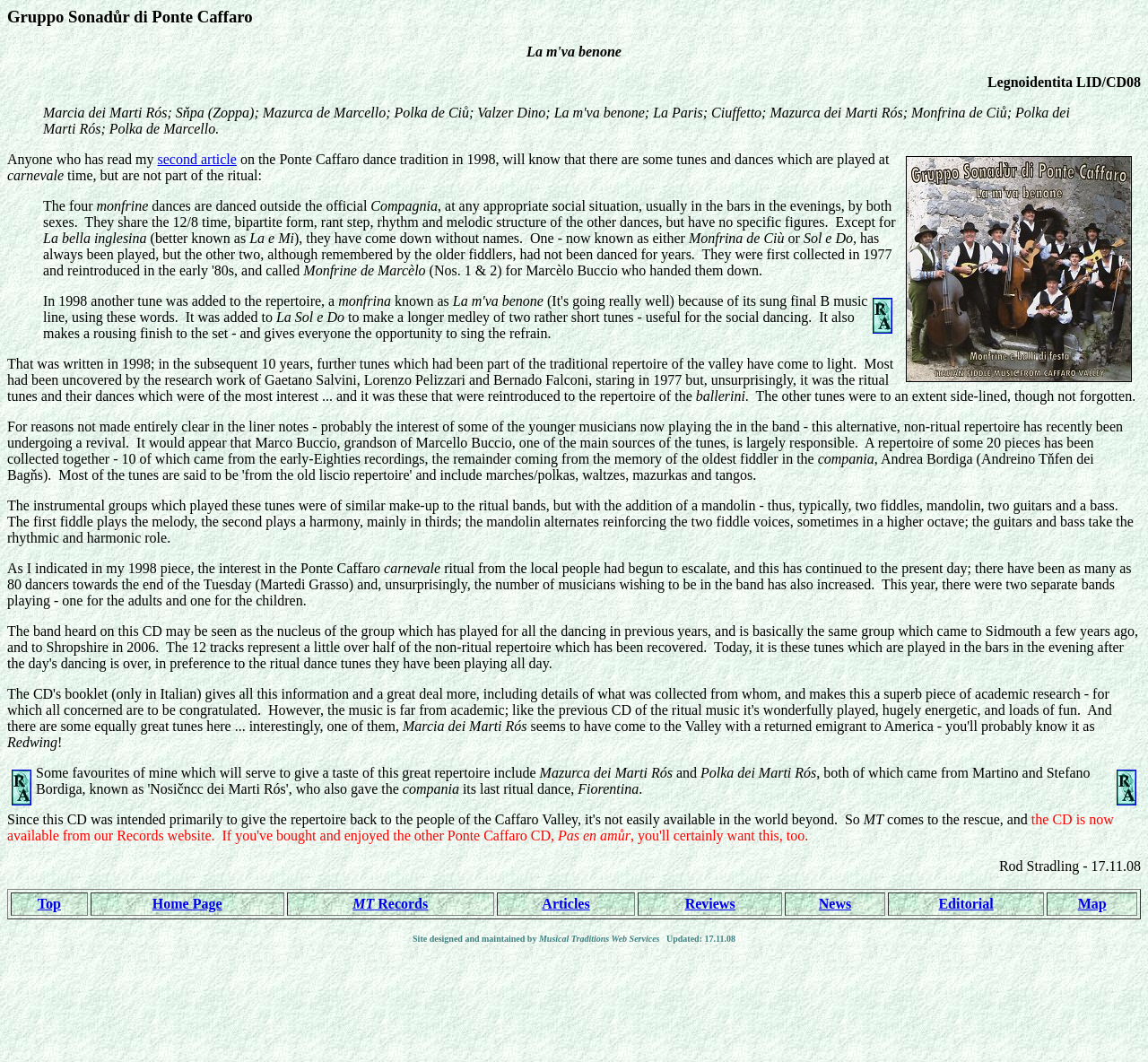Identify the bounding box coordinates of the clickable region to carry out the given instruction: "click the link 'MT Records'".

[0.307, 0.844, 0.373, 0.858]